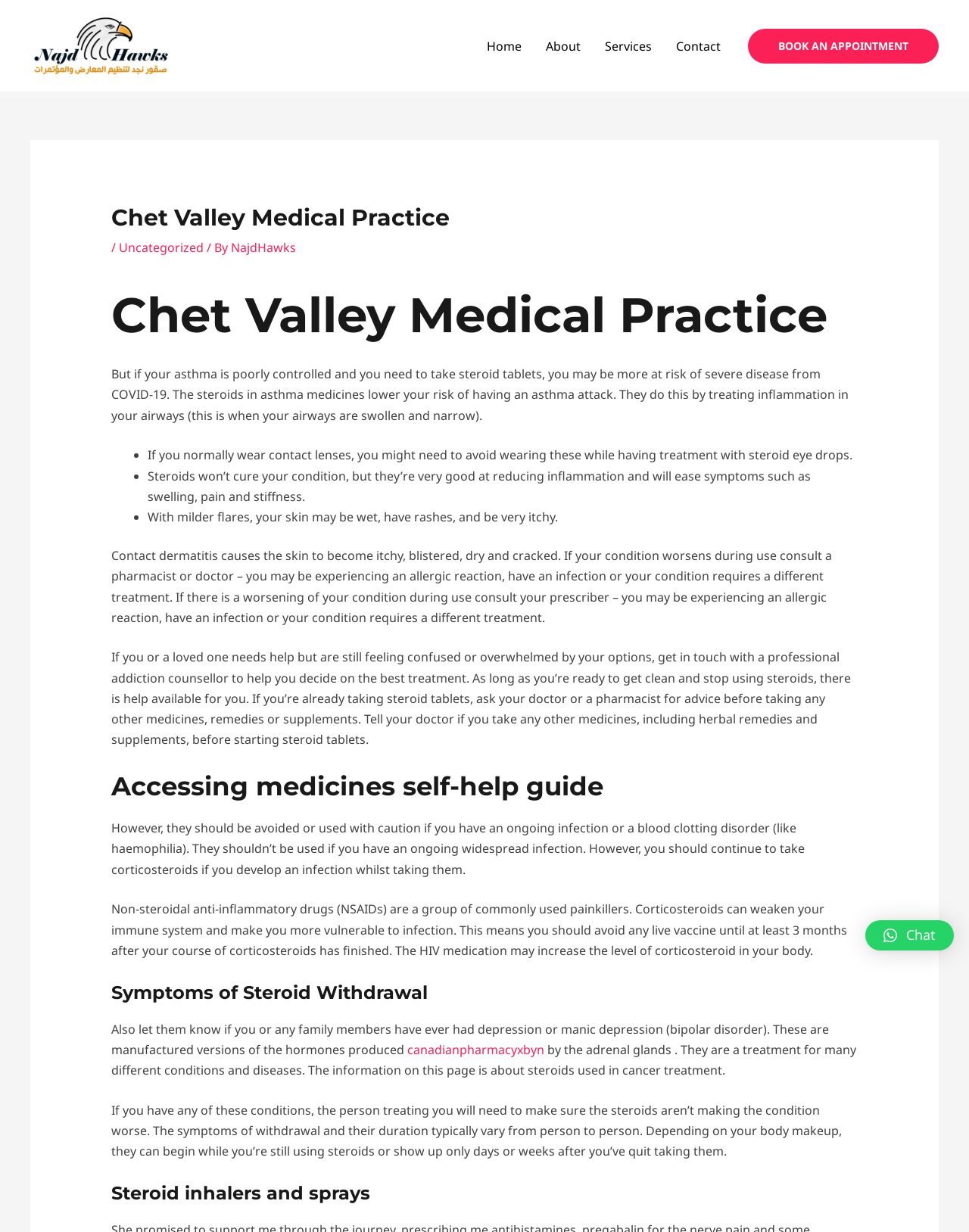Determine the bounding box coordinates of the clickable element to complete this instruction: "View the '10 Best Employee Relations Training Courses & Programs in 2024' post". Provide the coordinates in the format of four float numbers between 0 and 1, [left, top, right, bottom].

None